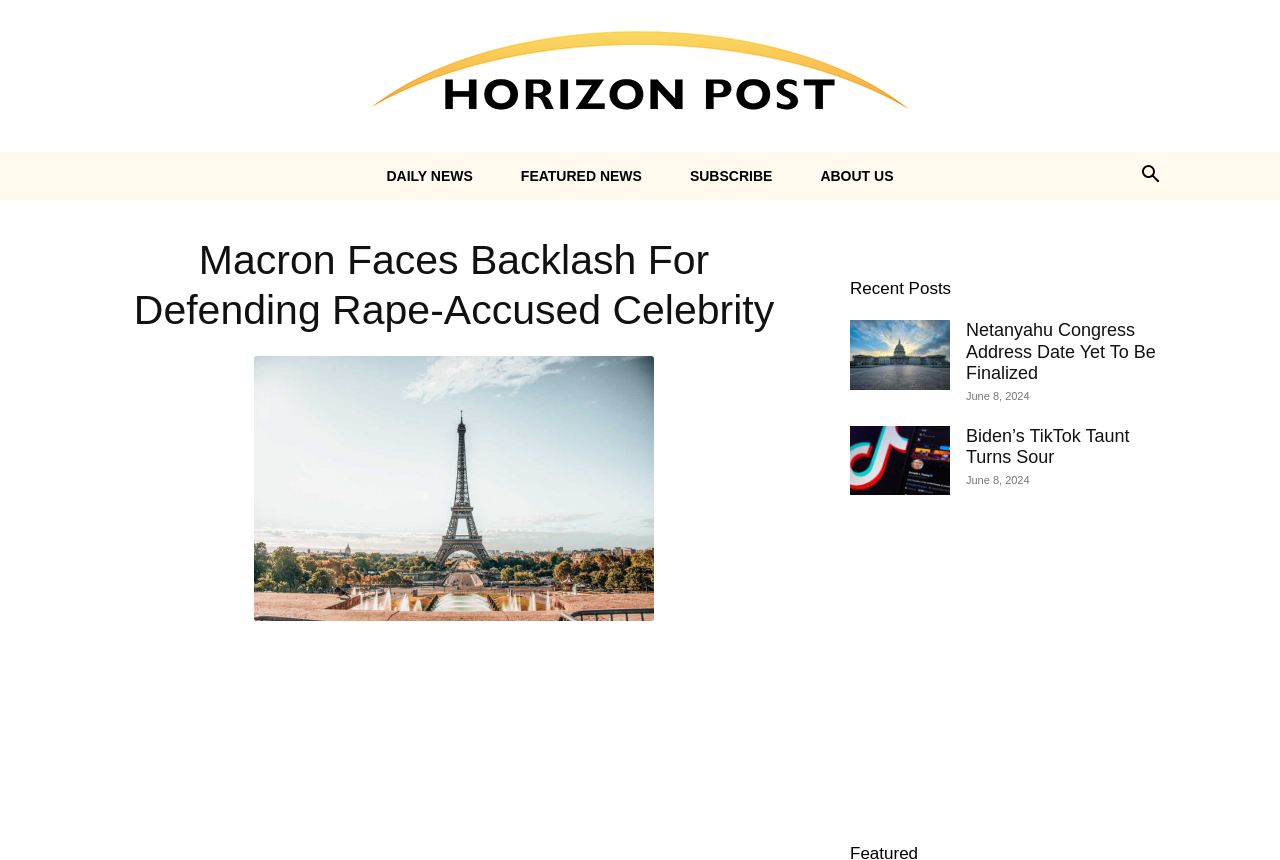What is the date of the recent post 'Netanyahu Congress Address Date Yet To Be Finalized'?
Identify the answer in the screenshot and reply with a single word or phrase.

June 8, 2024